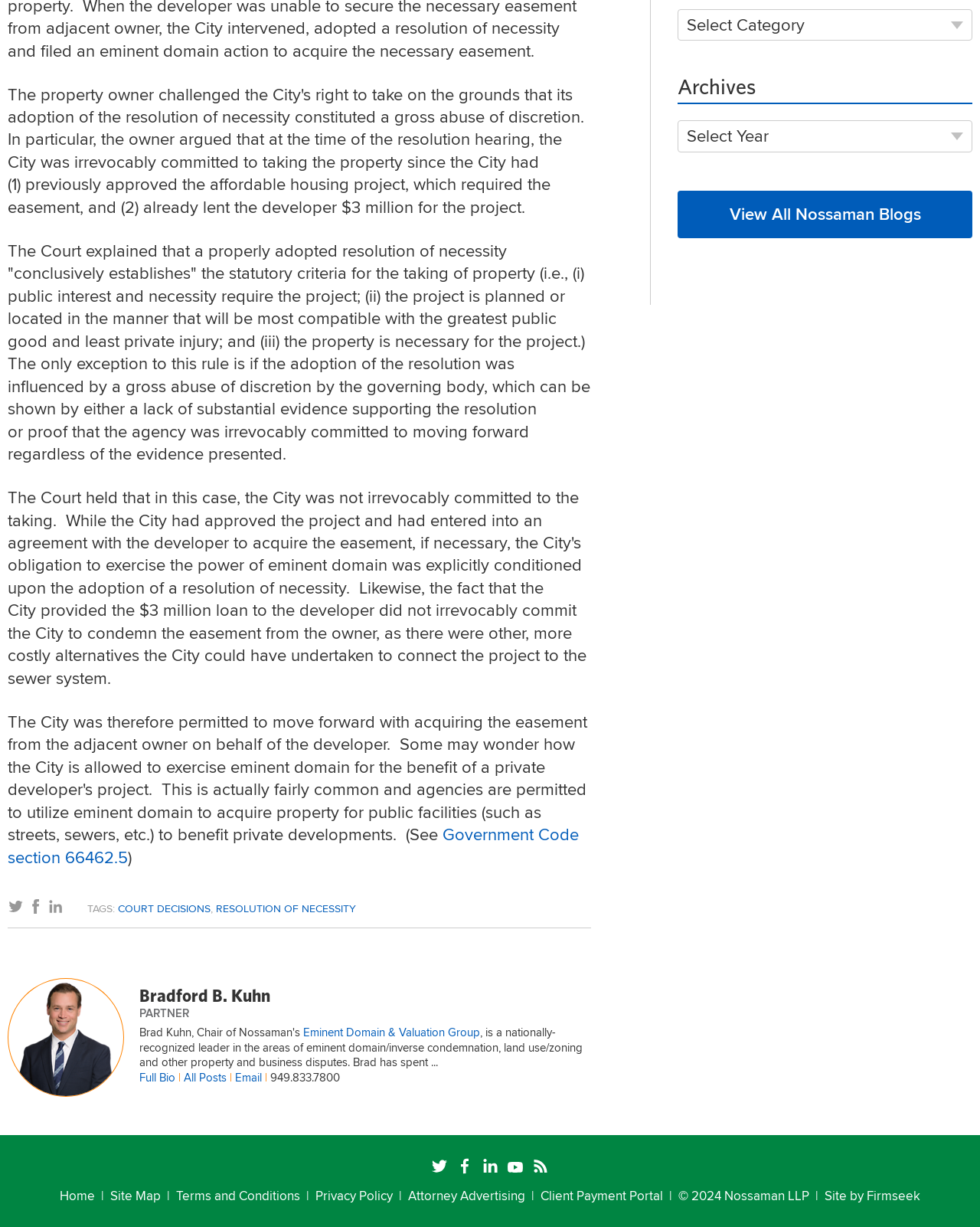Please answer the following question using a single word or phrase: What is the phone number of the author?

949.833.7800